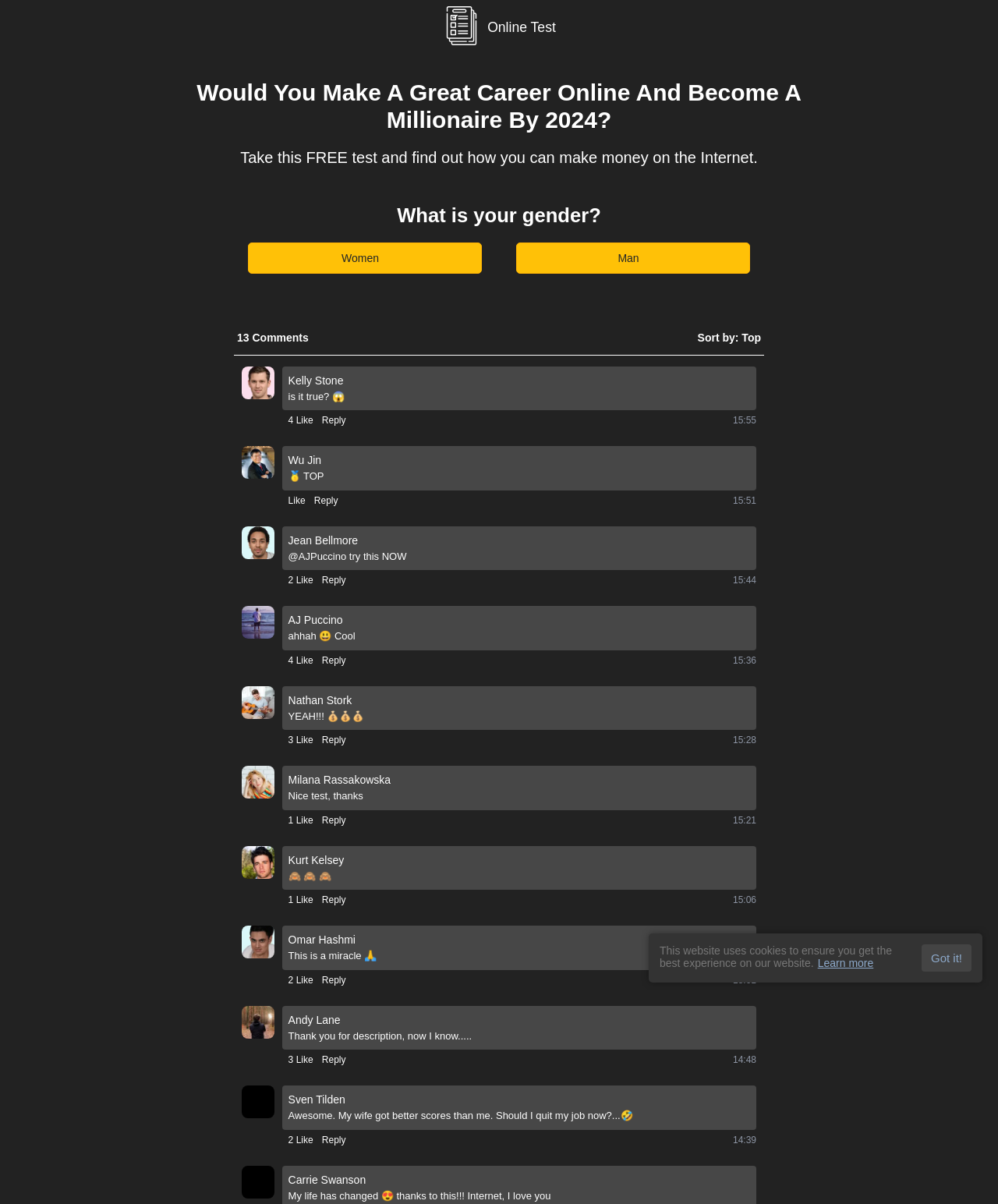Please predict the bounding box coordinates of the element's region where a click is necessary to complete the following instruction: "Explore ABOUT". The coordinates should be represented by four float numbers between 0 and 1, i.e., [left, top, right, bottom].

None